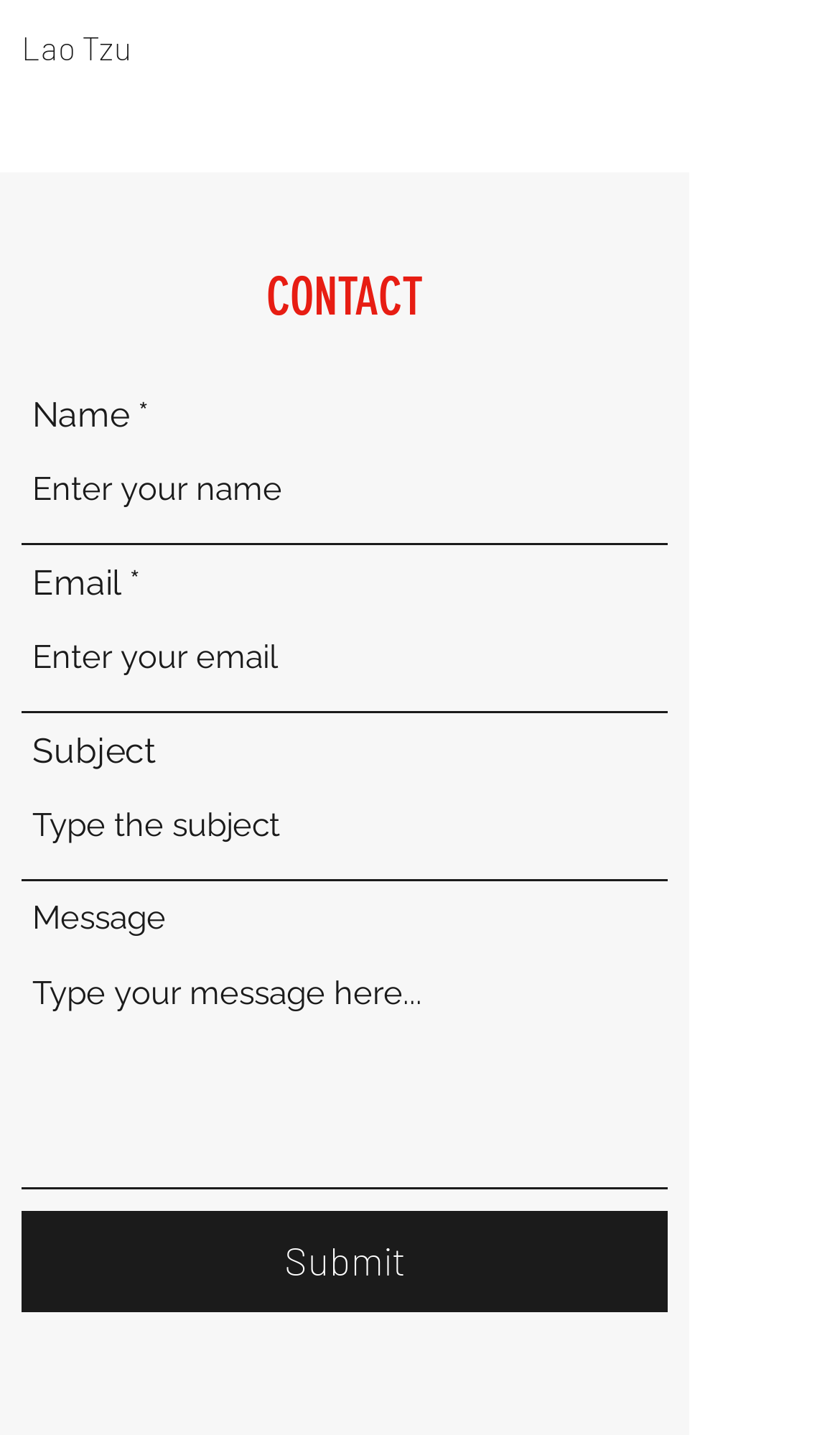What is the button at the bottom of the form for?
Look at the image and respond to the question as thoroughly as possible.

The button at the bottom of the form has the text 'Submit', which suggests that its purpose is to submit the form data to the server or to process the contact request.